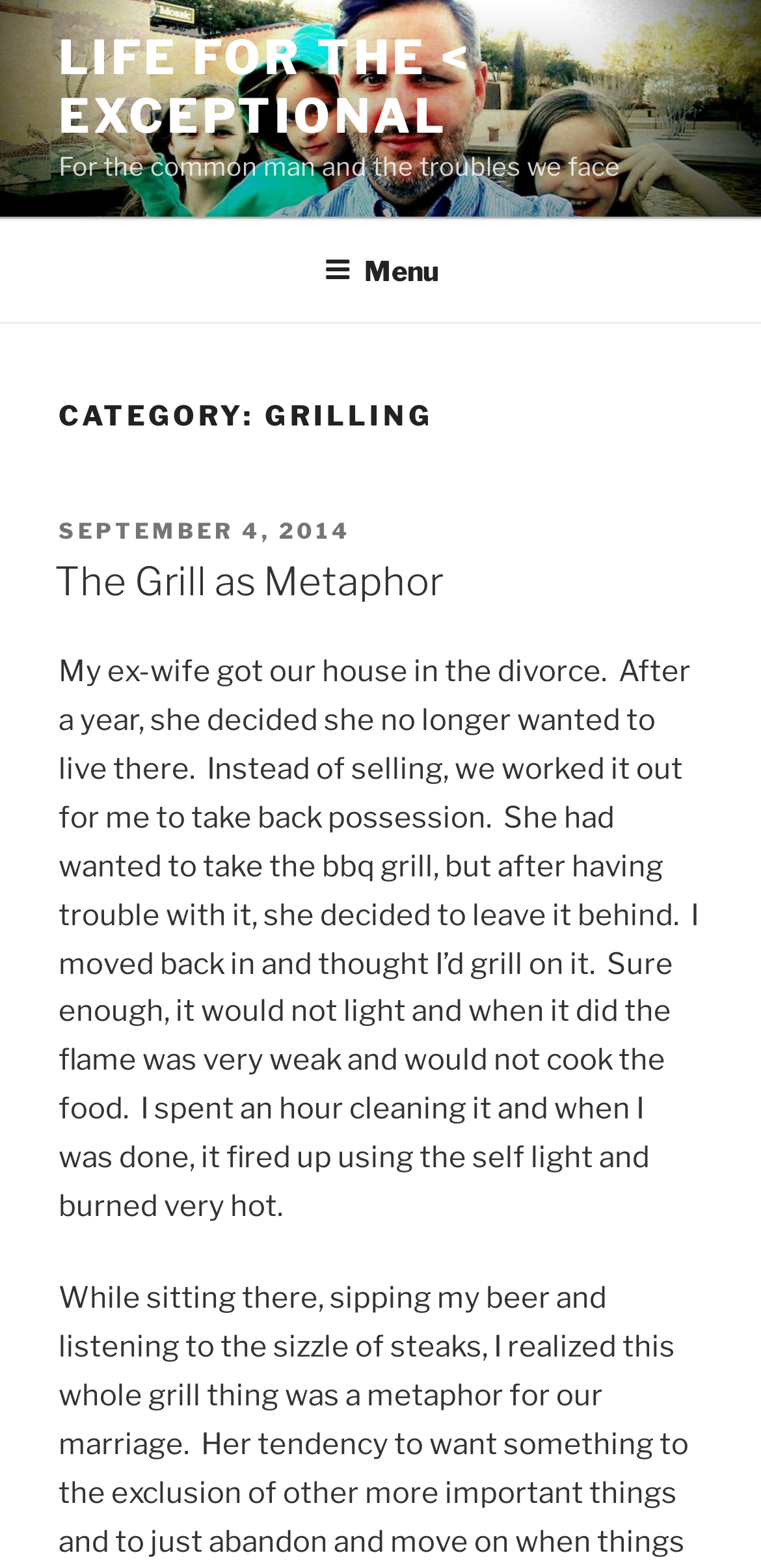When was the current article posted?
Please utilize the information in the image to give a detailed response to the question.

I found the 'POSTED ON' text and adjacent to it, there is a link 'SEPTEMBER 4, 2014' which indicates the posting date of the current article.